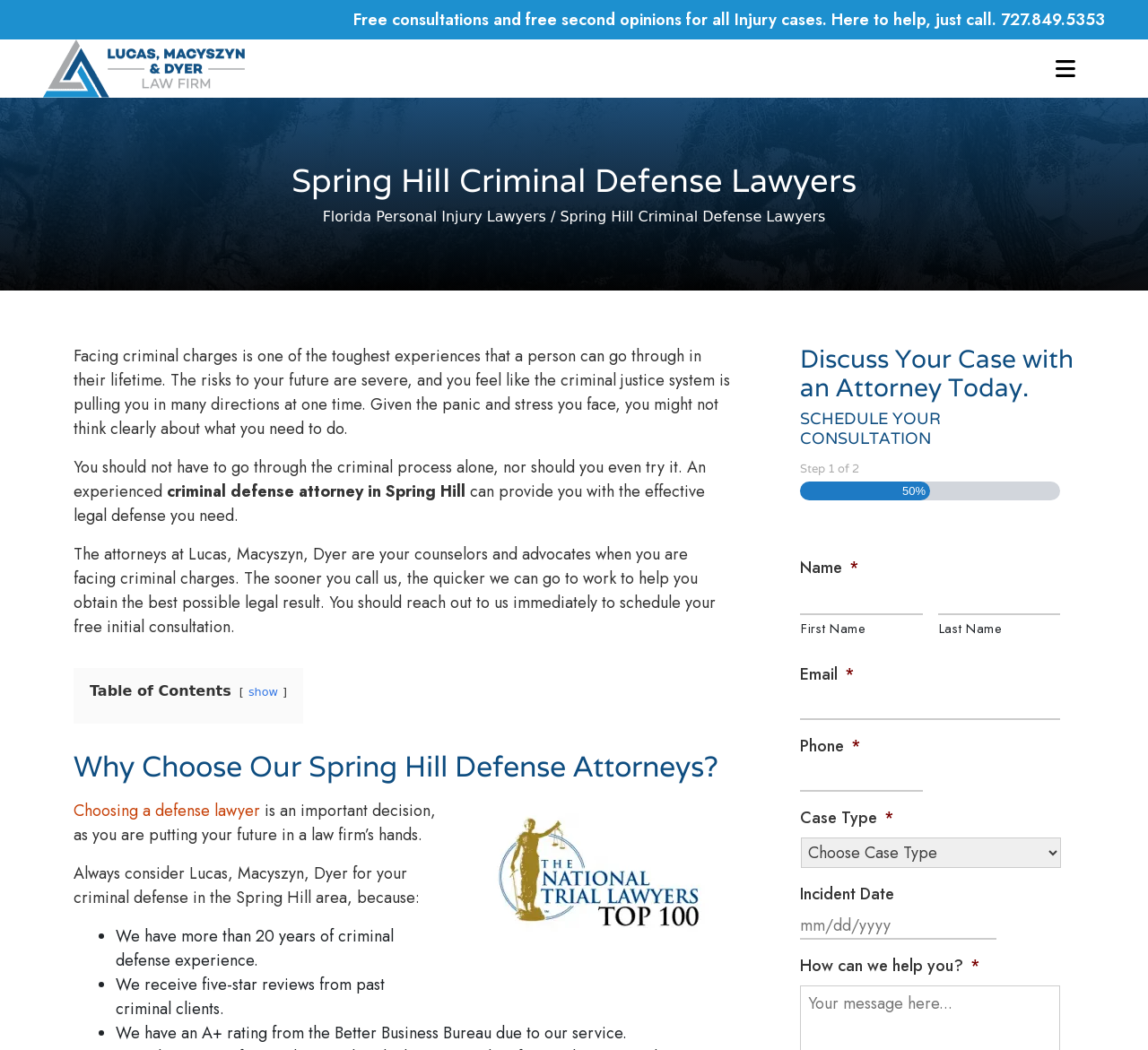Please identify the bounding box coordinates of the element I should click to complete this instruction: 'Click the 'Lucas, Macyszyn & Dyer Law Firm Logo' link'. The coordinates should be given as four float numbers between 0 and 1, like this: [left, top, right, bottom].

[0.038, 0.038, 0.213, 0.093]